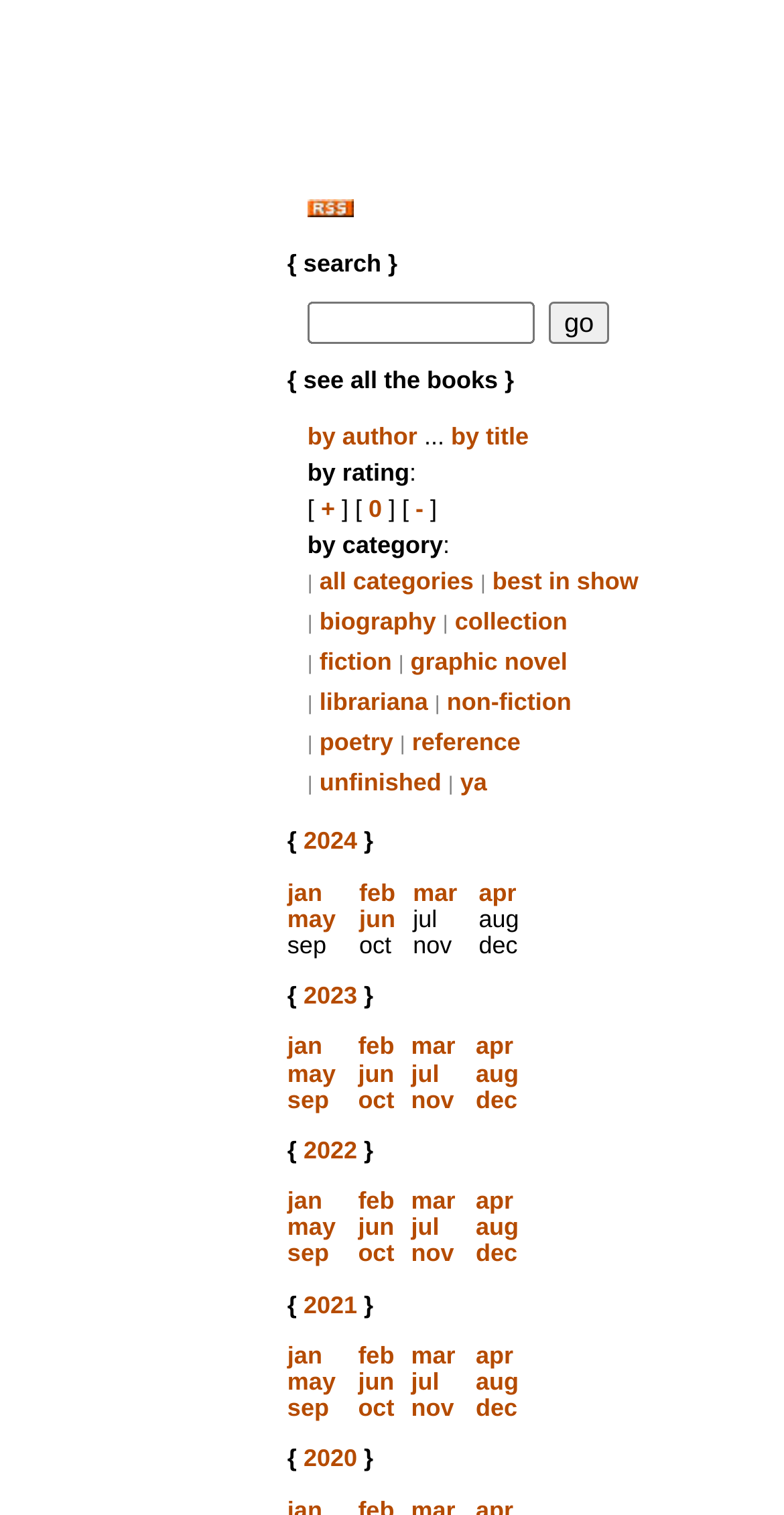Using the provided element description: "best in show", determine the bounding box coordinates of the corresponding UI element in the screenshot.

[0.628, 0.375, 0.814, 0.393]